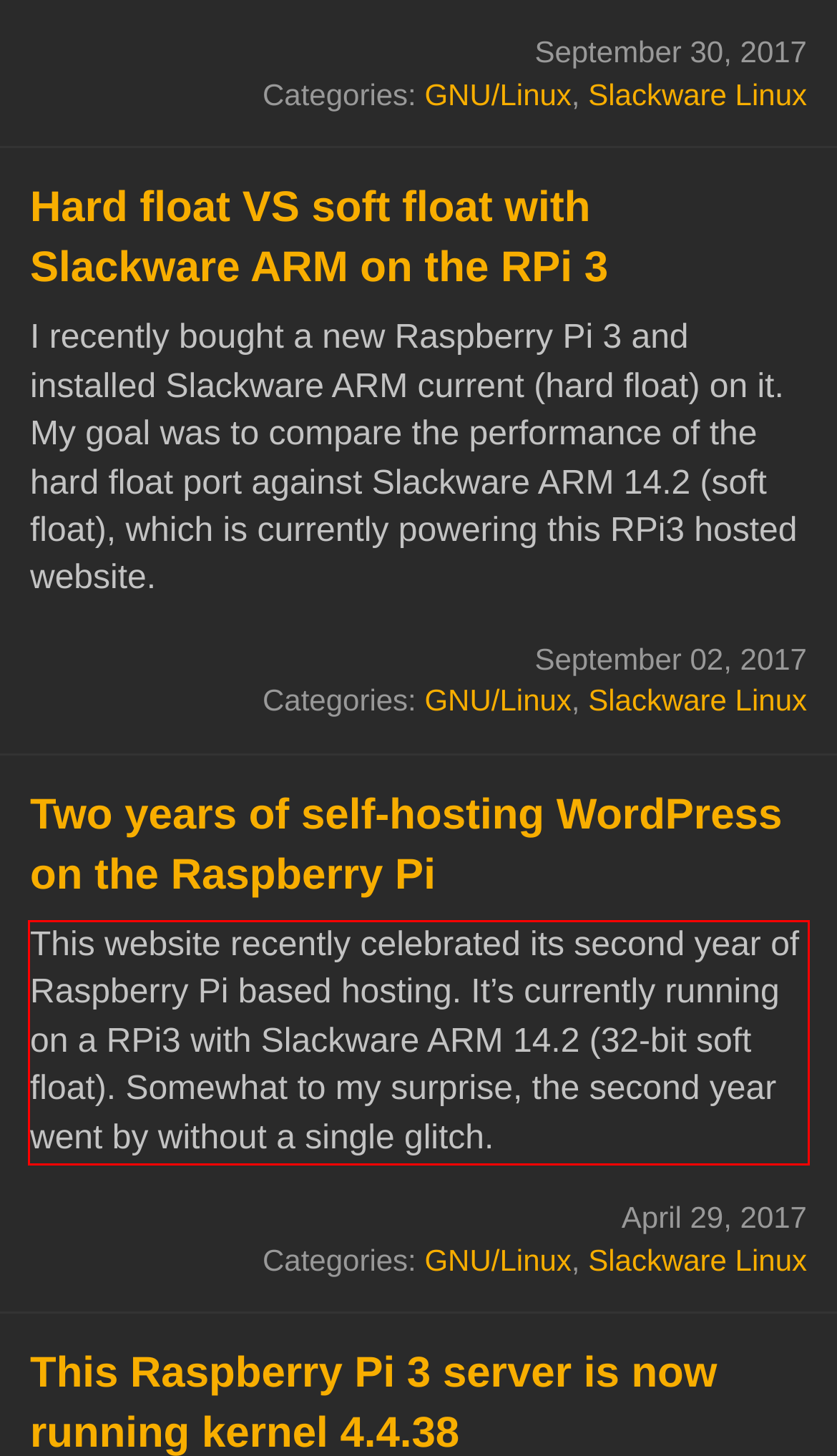Analyze the screenshot of a webpage where a red rectangle is bounding a UI element. Extract and generate the text content within this red bounding box.

This website recently celebrated its second year of Raspberry Pi based hosting. It’s currently running on a RPi3 with Slackware ARM 14.2 (32-bit soft float). Somewhat to my surprise, the second year went by without a single glitch.